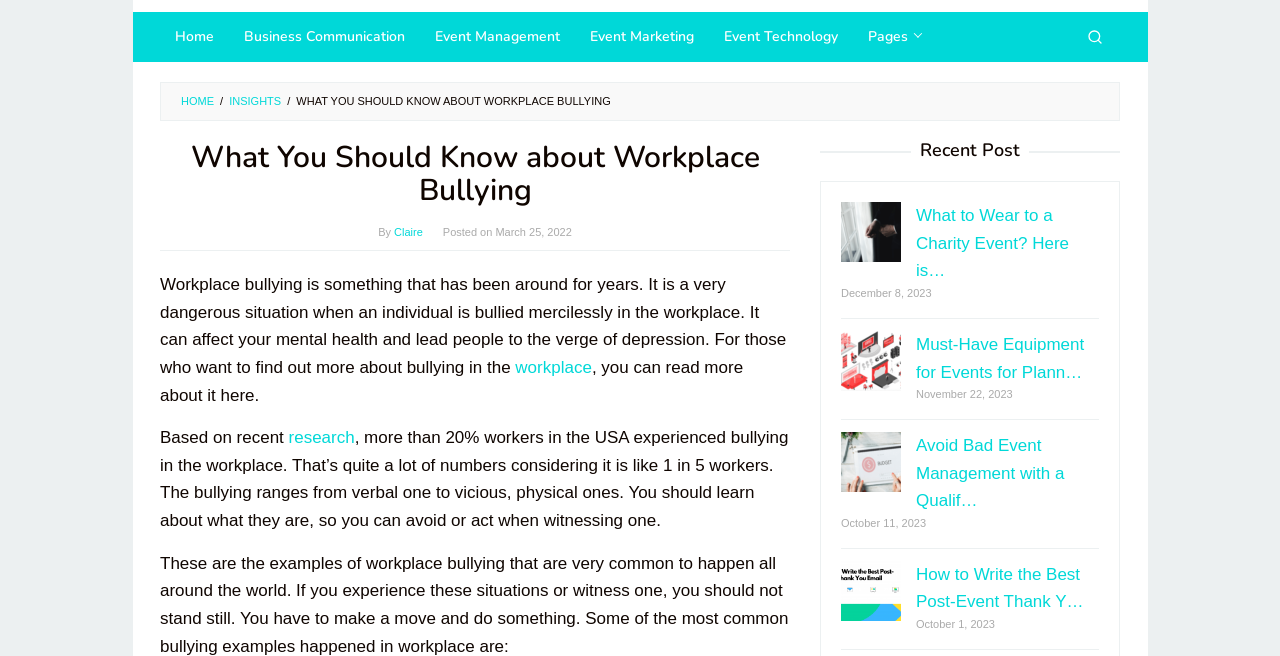Provide a one-word or brief phrase answer to the question:
Who is the author of the article?

Claire